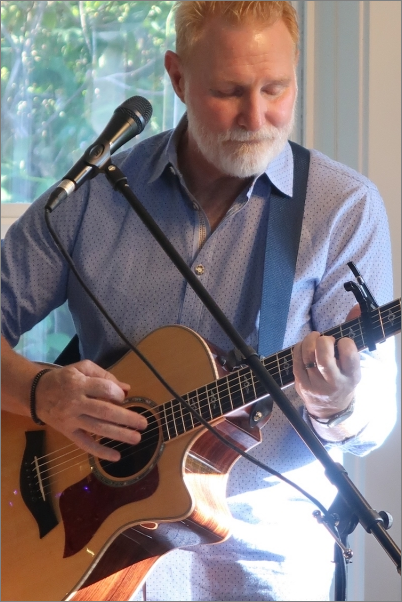What type of guitar is the musician playing?
Kindly answer the question with as much detail as you can.

The caption describes the guitar as a 'beautifully finished acoustic model', indicating that the musician is playing an acoustic guitar.